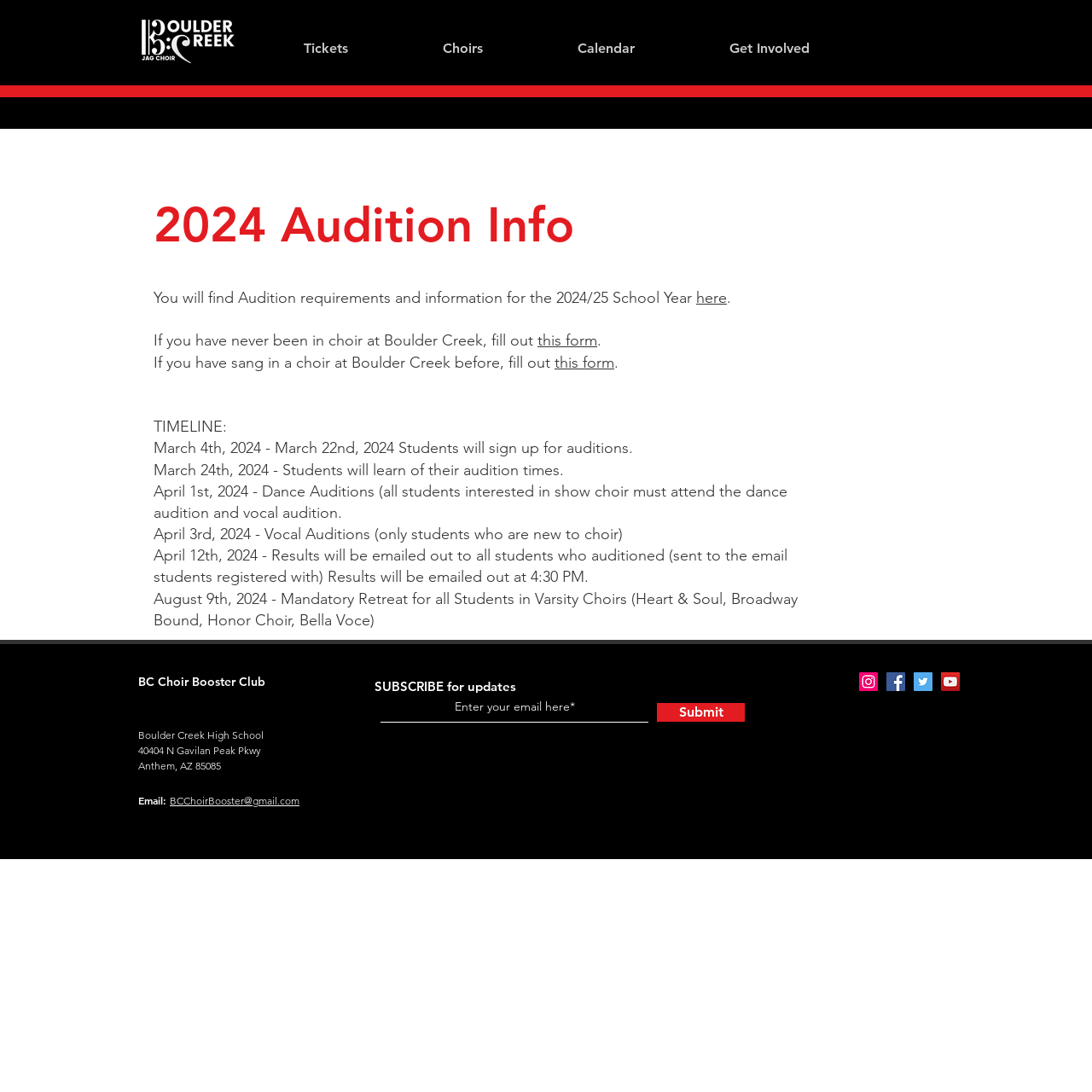What is the deadline for students to sign up for auditions?
Answer the question with a single word or phrase, referring to the image.

March 22nd, 2024